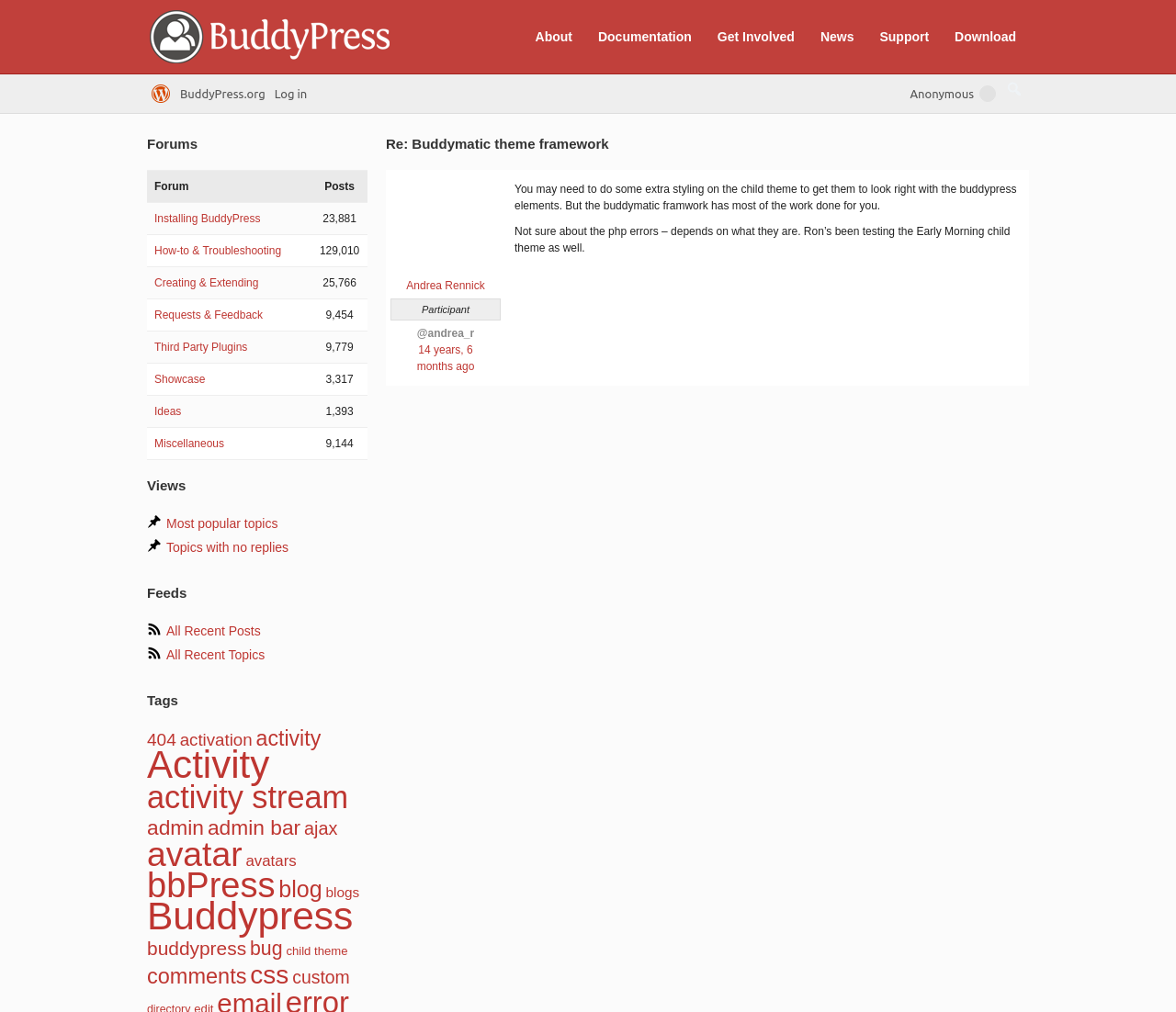From the details in the image, provide a thorough response to the question: What is the name of the person who made a comment 14 years, 6 months ago?

I determined the answer by looking at the text 'Andrea Rennick' next to the text '14 years, 6 months ago', which suggests that Andrea Rennick made a comment at that time.